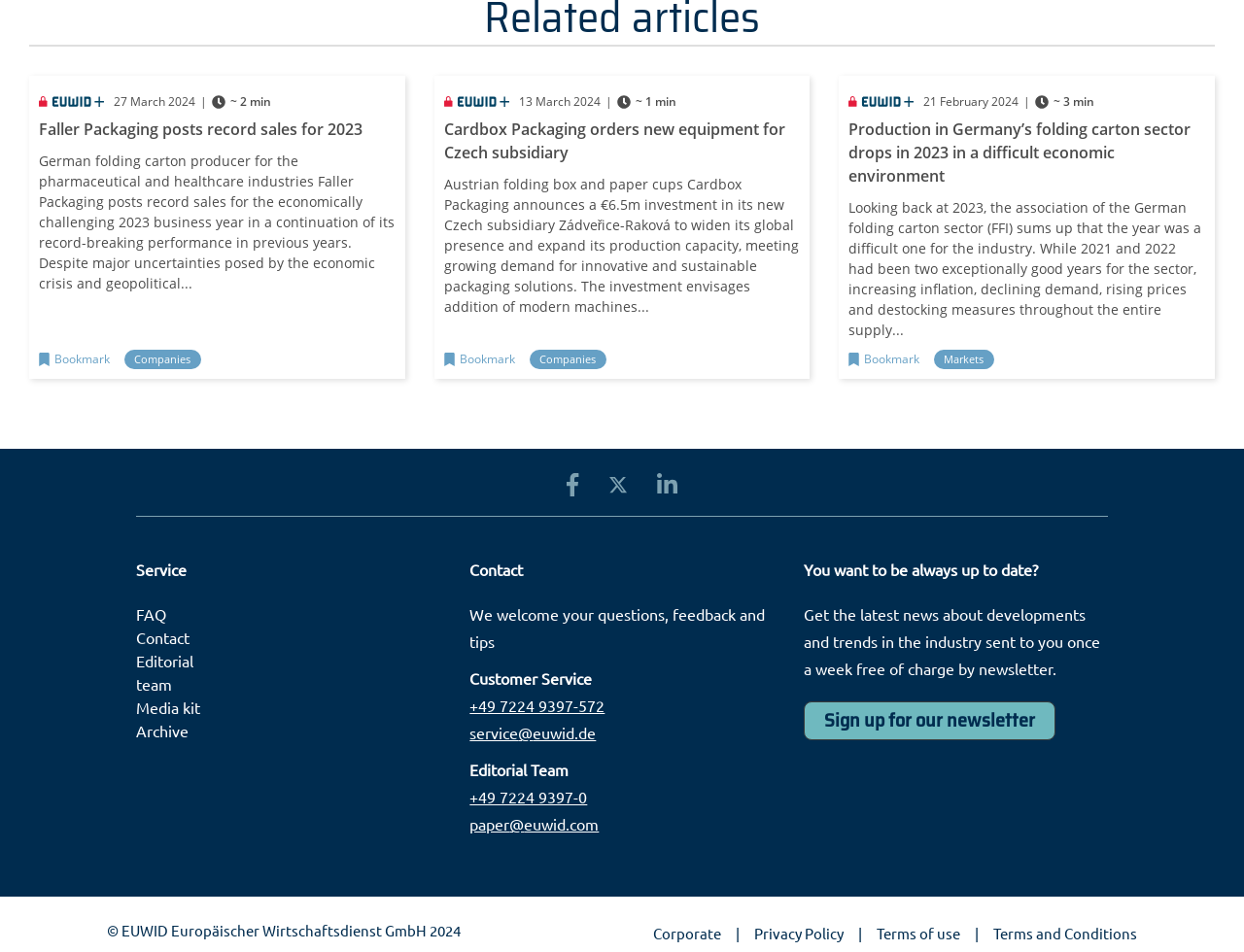Please provide a one-word or phrase answer to the question: 
What is the function of the 'Contact' section?

To provide contact information